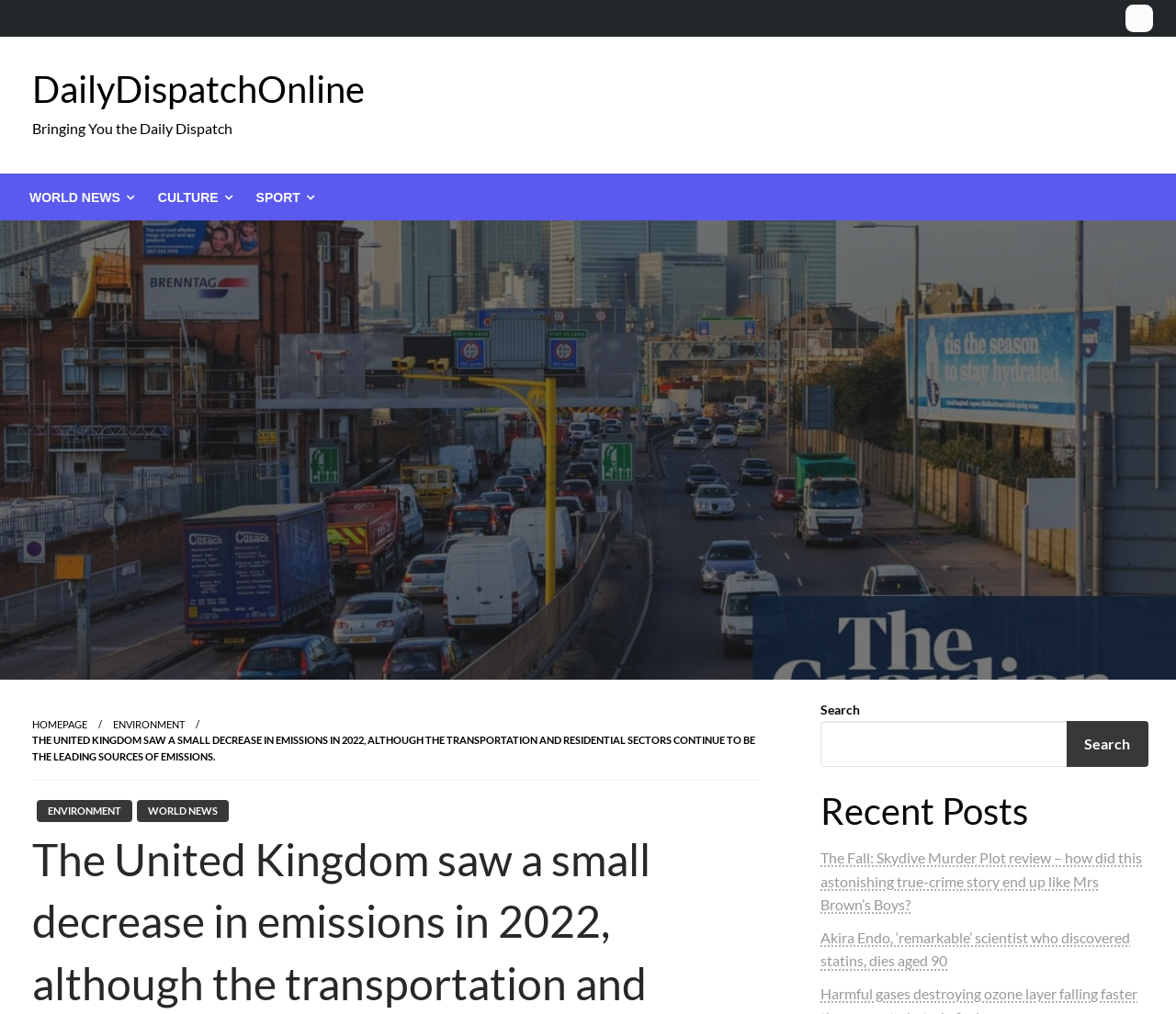Give a detailed overview of the webpage's appearance and contents.

The webpage appears to be a news article from DailyDispatchOnline, with a focus on environmental issues. At the top of the page, there is a heading that reads "DailyDispatchOnline" and a link to the website's homepage. Below this, there is a menu bar with three menu items: "World News", "Culture", and "Sport", each with a dropdown arrow icon.

The main article is titled "The United Kingdom saw a small decrease in emissions in 2022, although the transportation and residential sectors continue to be the leading sources of emissions." This title is displayed prominently in the middle of the page, with an accompanying image below it. The article's content is summarized in a brief paragraph, which is also displayed in a strong font.

To the right of the article, there are several links to other sections of the website, including "ENVIRONMENT" and "HOMEPAGE". Below these links, there is a search bar with a "Search" button.

Further down the page, there is a section titled "Recent Posts", which lists several news articles with links to their respective pages. These articles have titles such as "The Fall: Skydive Murder Plot review – how did this astonishing true-crime story end up like Mrs Brown’s Boys?" and "Akira Endo, ‘remarkable’ scientist who discovered statins, dies aged 90".